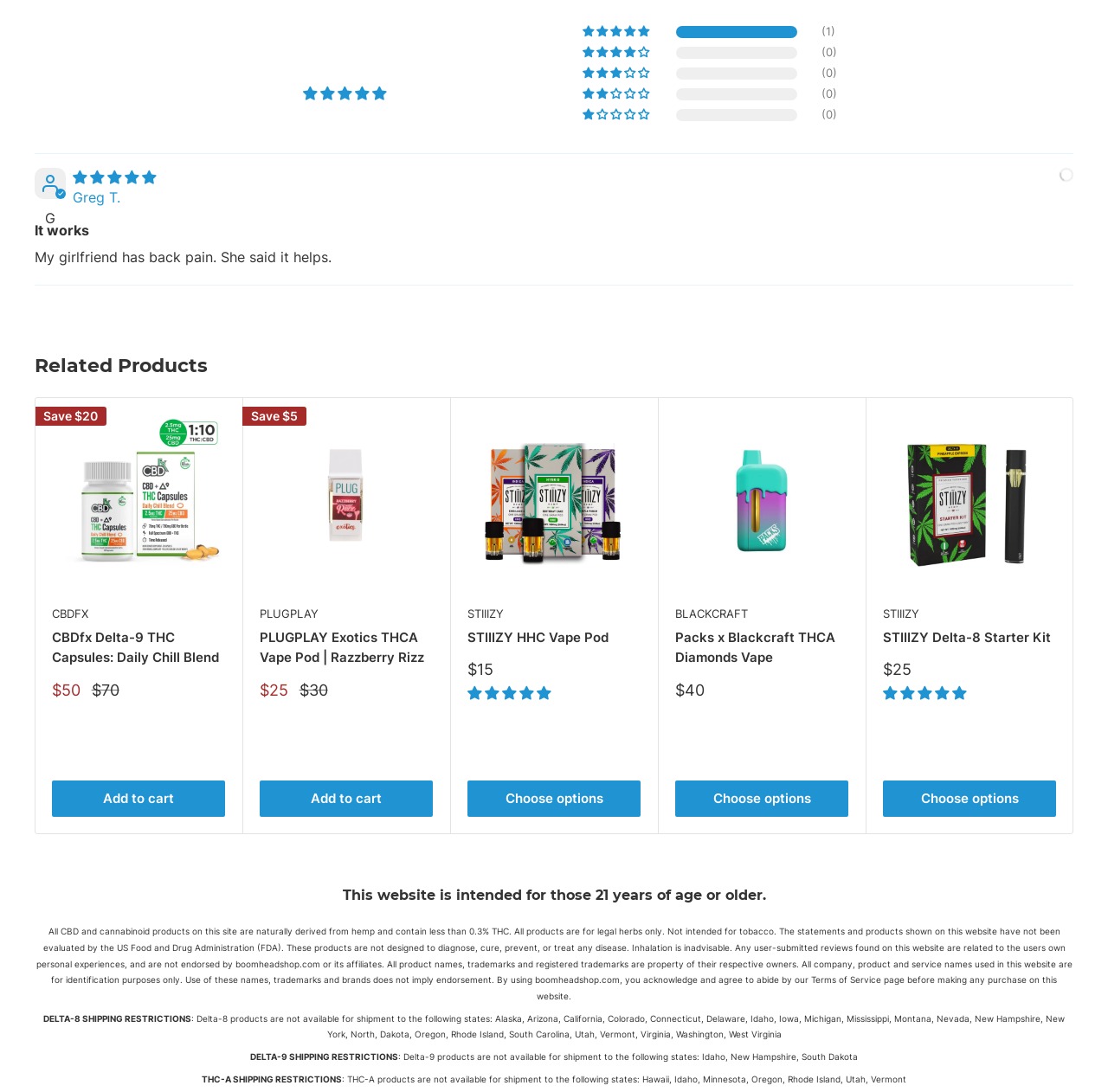What is the average rating of the product? Refer to the image and provide a one-word or short phrase answer.

5.00 stars